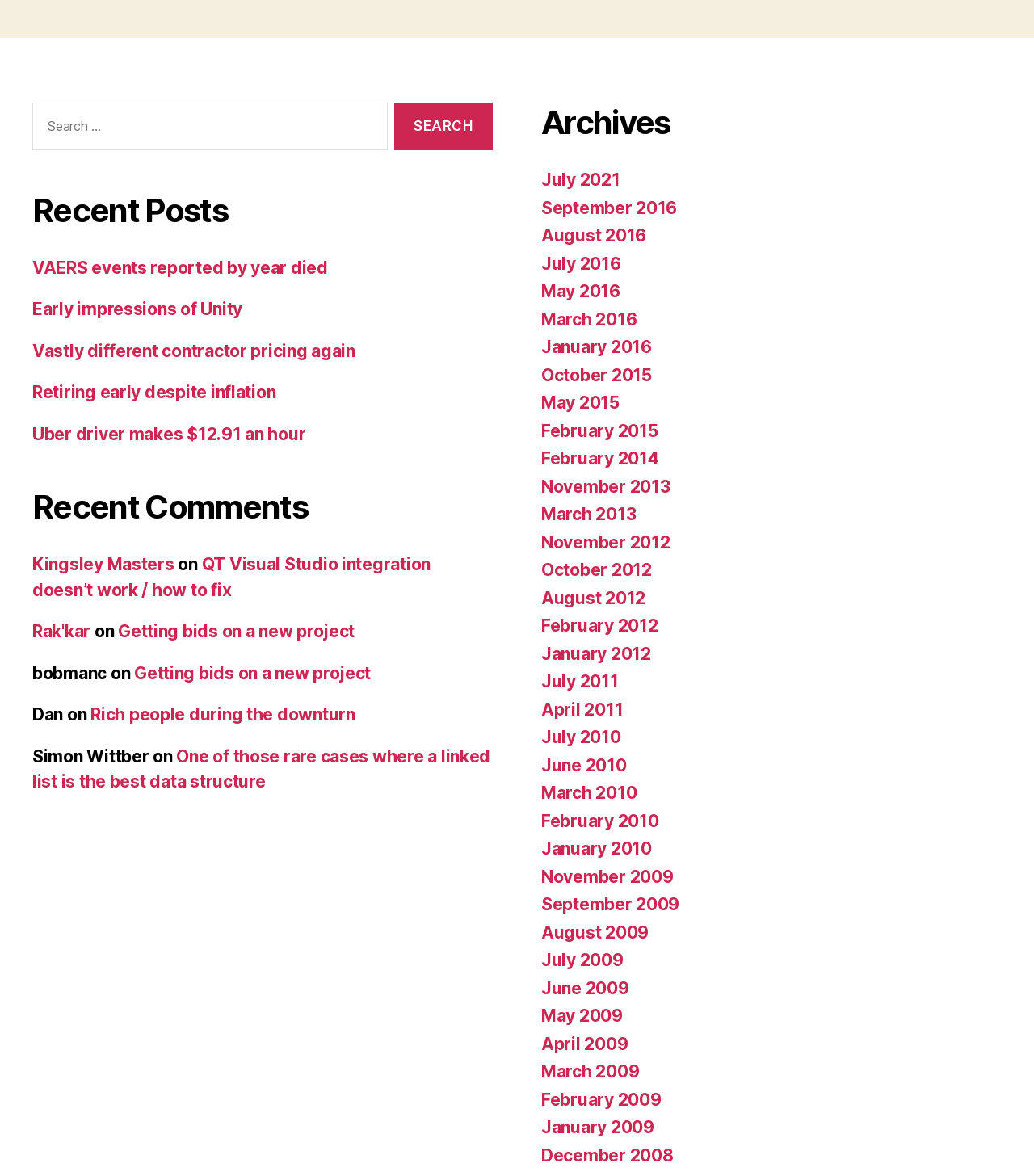Locate the bounding box coordinates of the element you need to click to accomplish the task described by this instruction: "Search for something".

[0.031, 0.087, 0.375, 0.128]